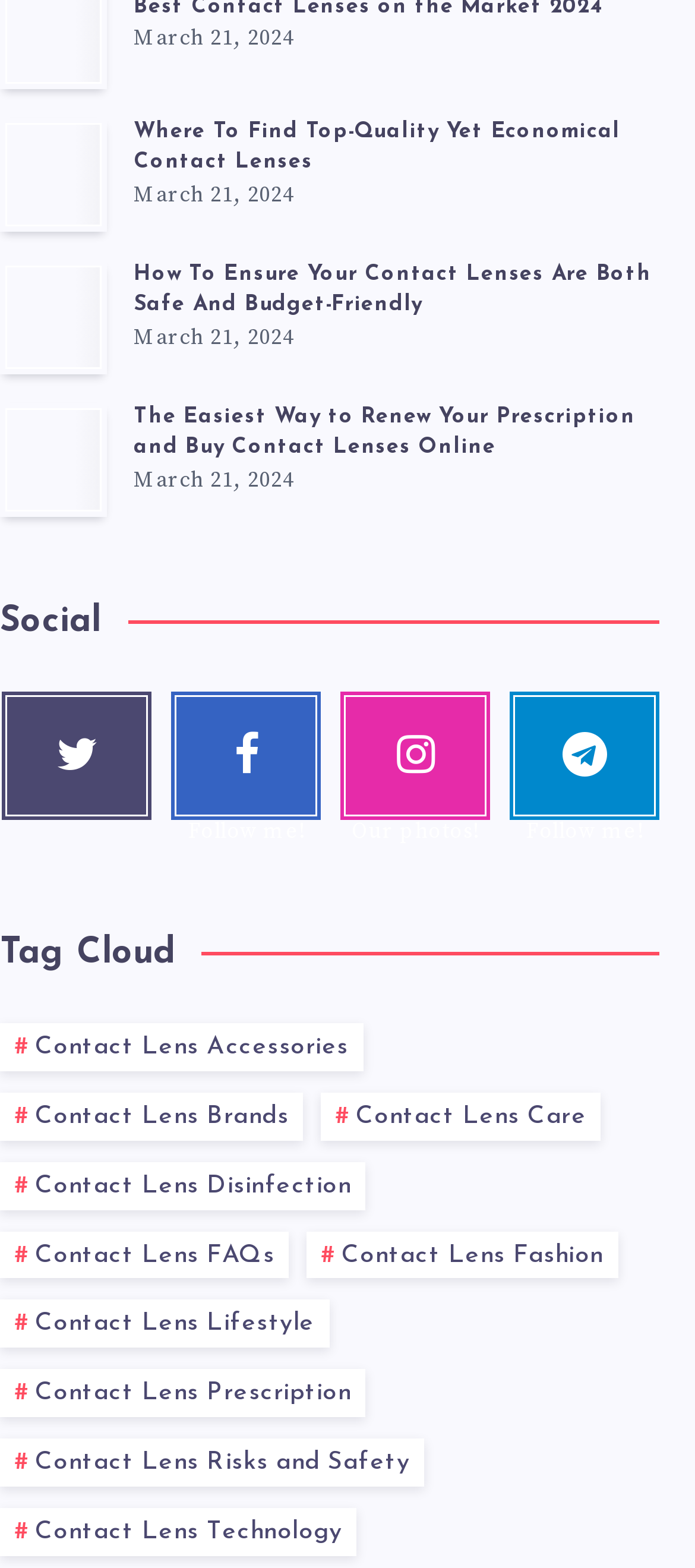Please locate the clickable area by providing the bounding box coordinates to follow this instruction: "Learn how to ensure contact lenses are both safe and budget-friendly".

[0.192, 0.166, 0.949, 0.206]